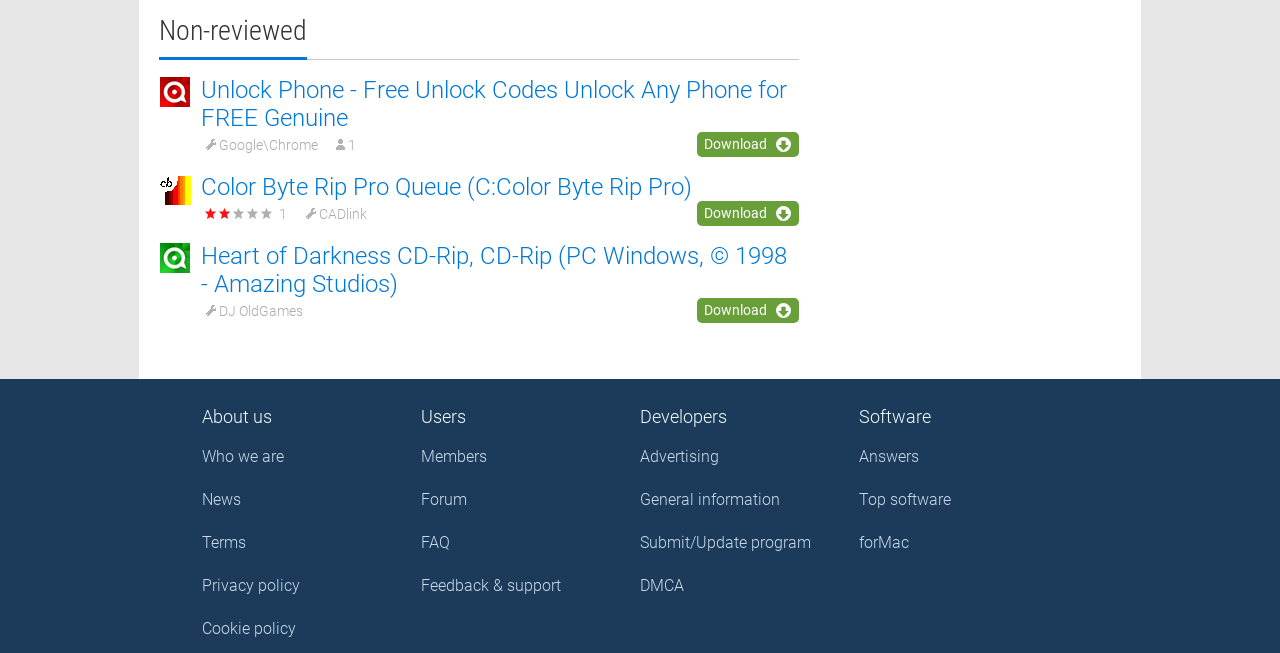Please specify the bounding box coordinates in the format (top-left x, top-left y, bottom-right x, bottom-right y), with all values as floating point numbers between 0 and 1. Identify the bounding box of the UI element described by: Submit/Update program

[0.5, 0.813, 0.634, 0.849]